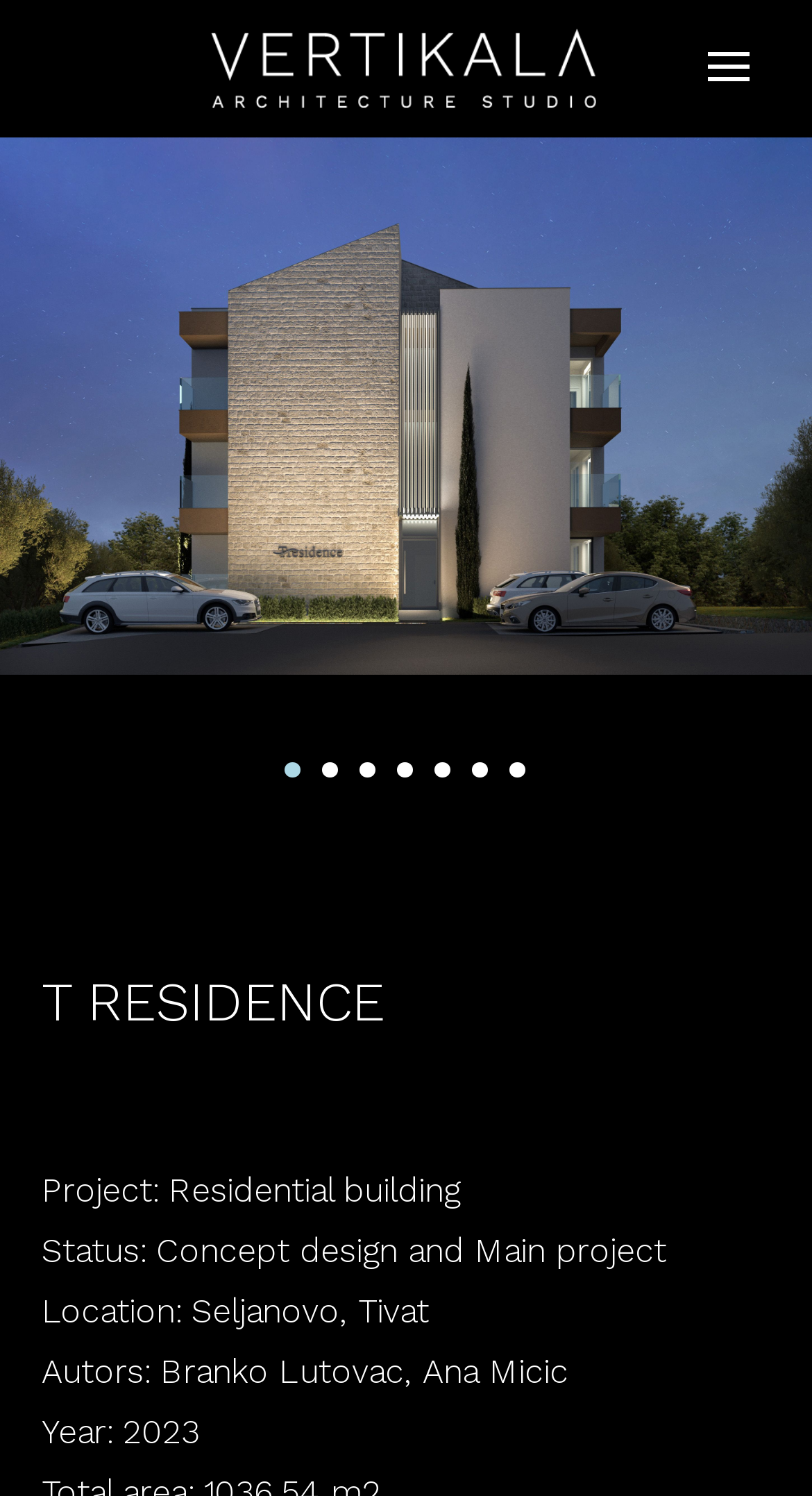Given the description of a UI element: "alt="logo"", identify the bounding box coordinates of the matching element in the webpage screenshot.

[0.115, 0.006, 0.885, 0.09]